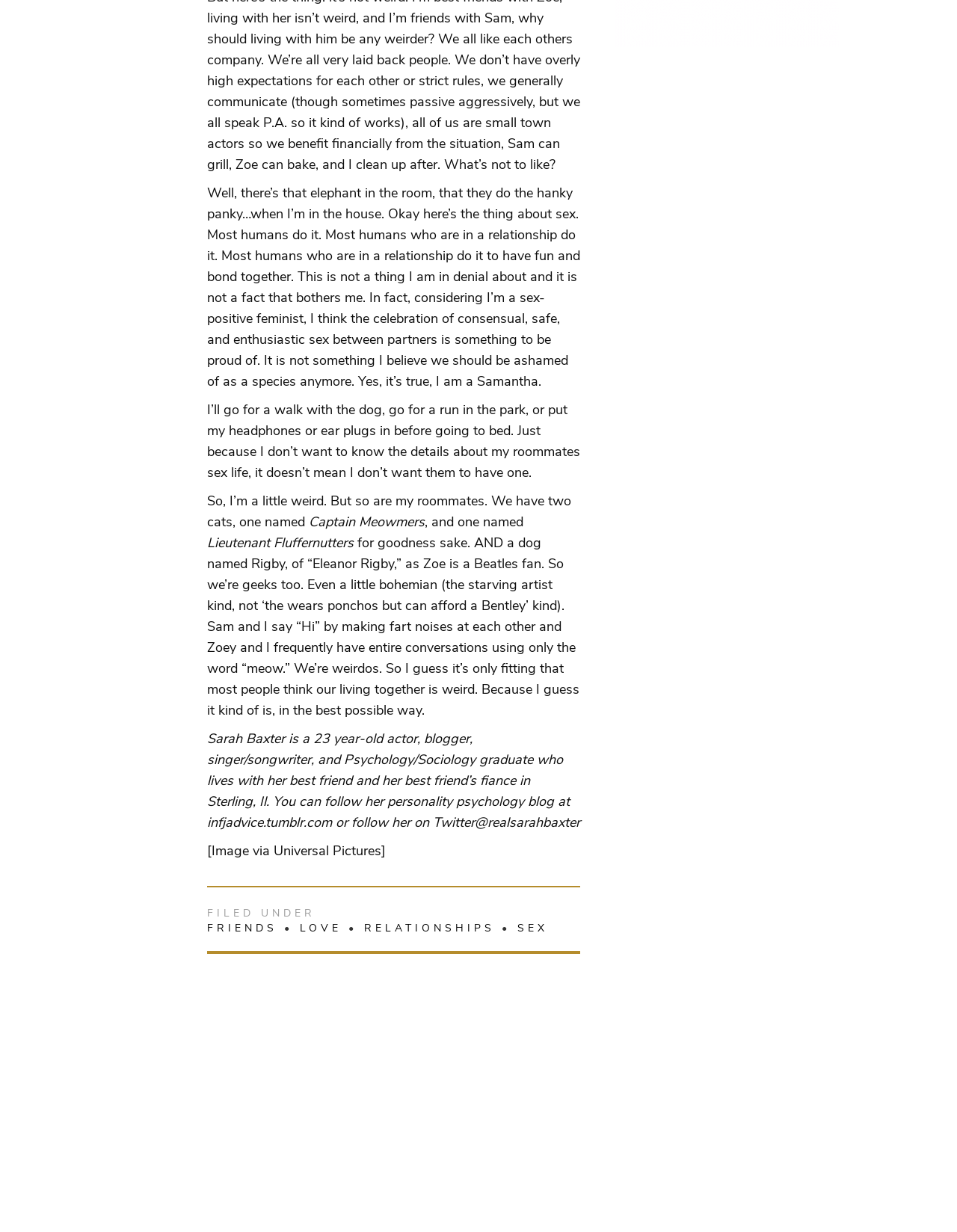Refer to the screenshot and give an in-depth answer to this question: What is the name of the author's Twitter handle?

The text provides a link to the author's Twitter handle, which is '@realsarahbaxter', and invites readers to follow her.